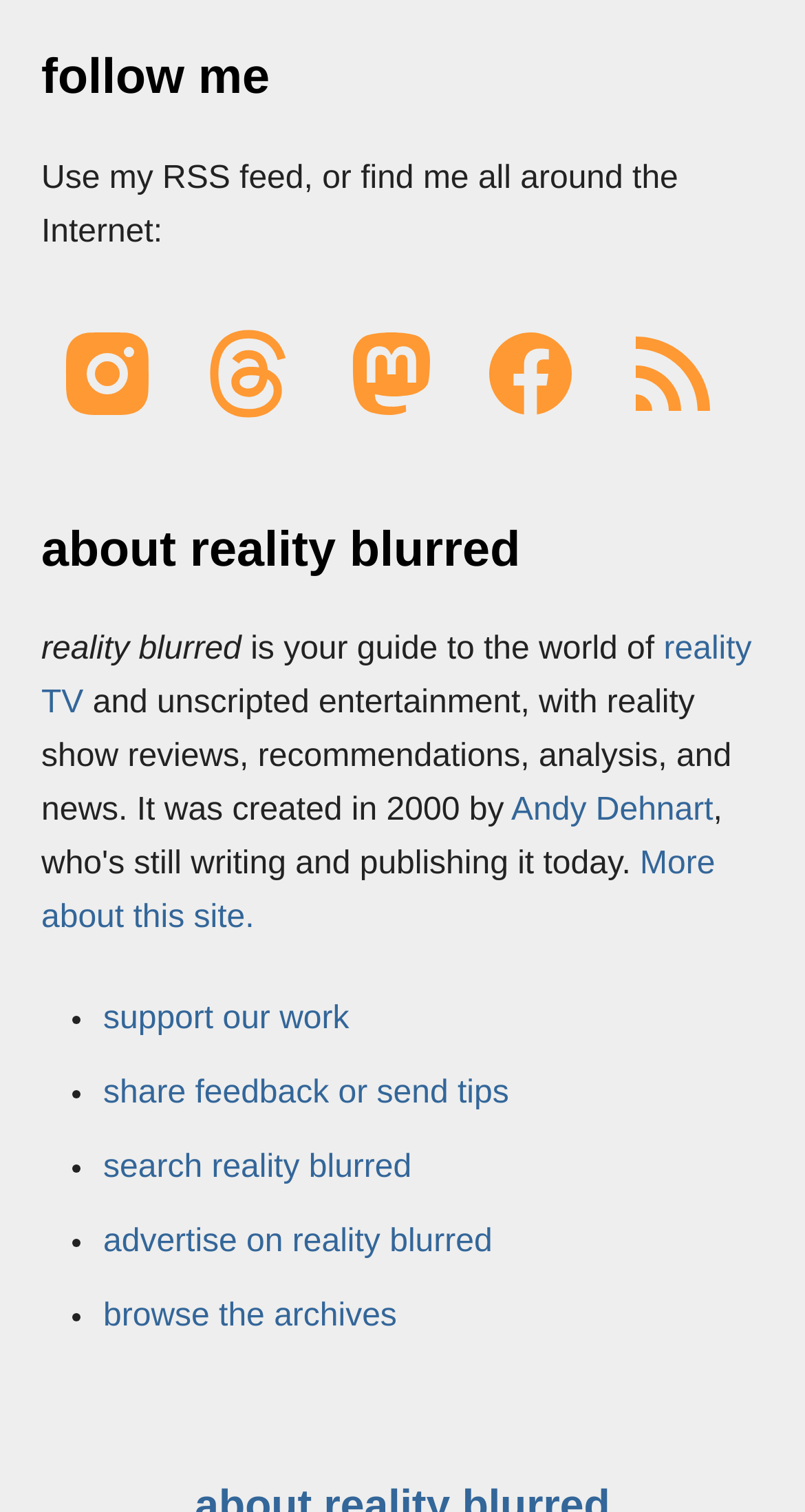Locate the bounding box coordinates of the clickable element to fulfill the following instruction: "Follow me". Provide the coordinates as four float numbers between 0 and 1 in the format [left, top, right, bottom].

[0.051, 0.034, 0.949, 0.087]